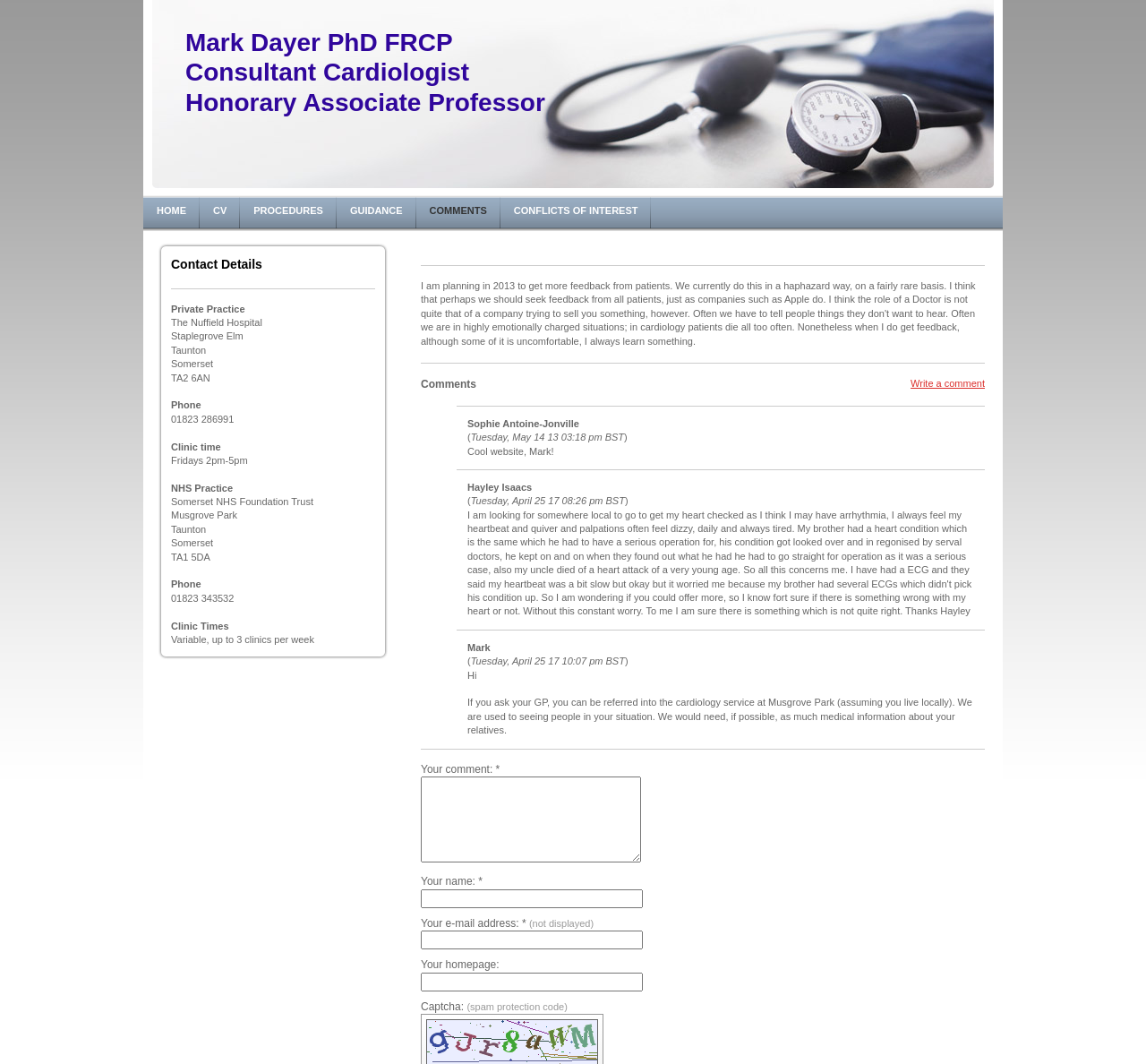Please mark the bounding box coordinates of the area that should be clicked to carry out the instruction: "Write a comment".

[0.795, 0.355, 0.859, 0.365]